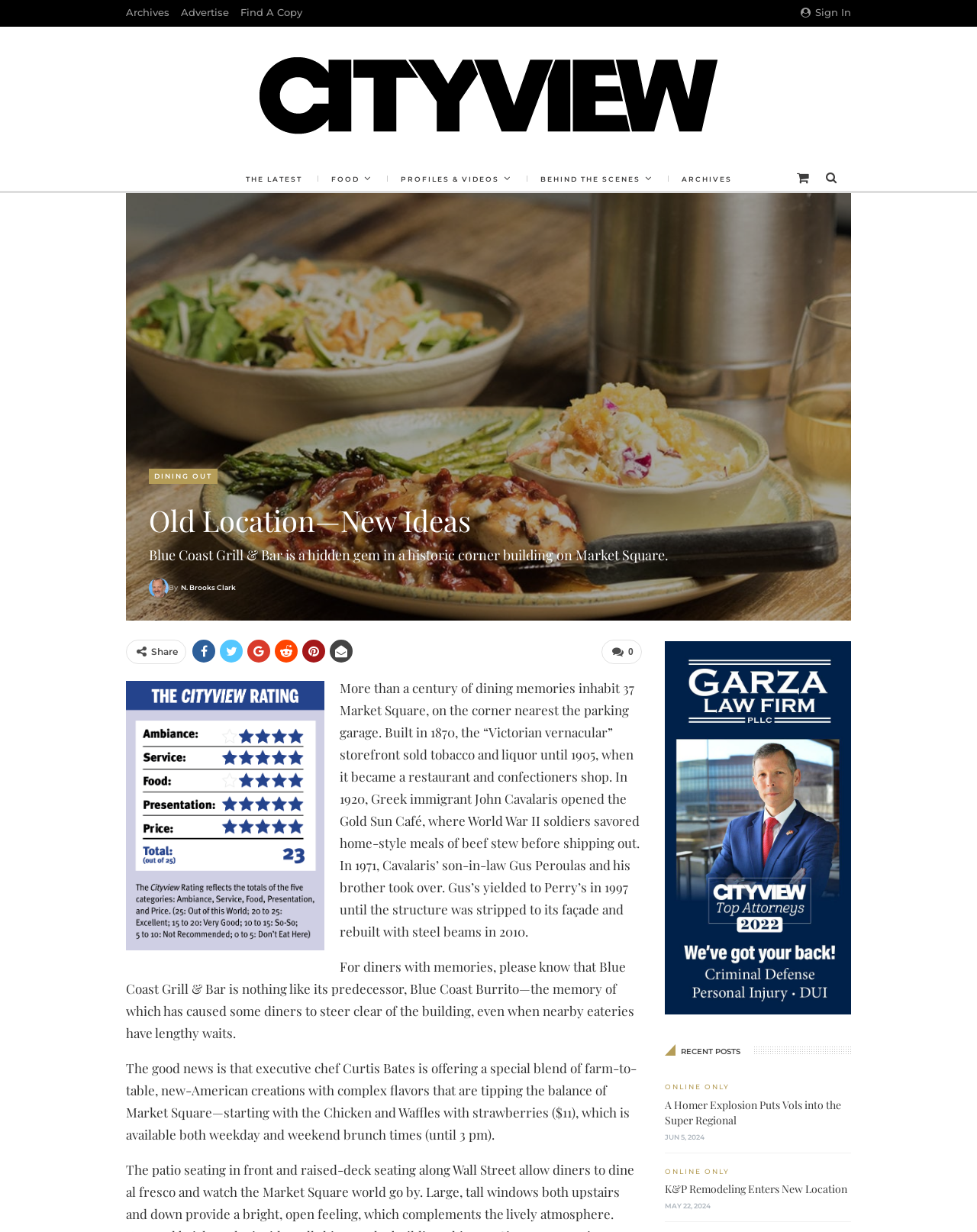Provide a brief response to the question using a single word or phrase: 
What is the name of the restaurant being described?

Blue Coast Grill & Bar